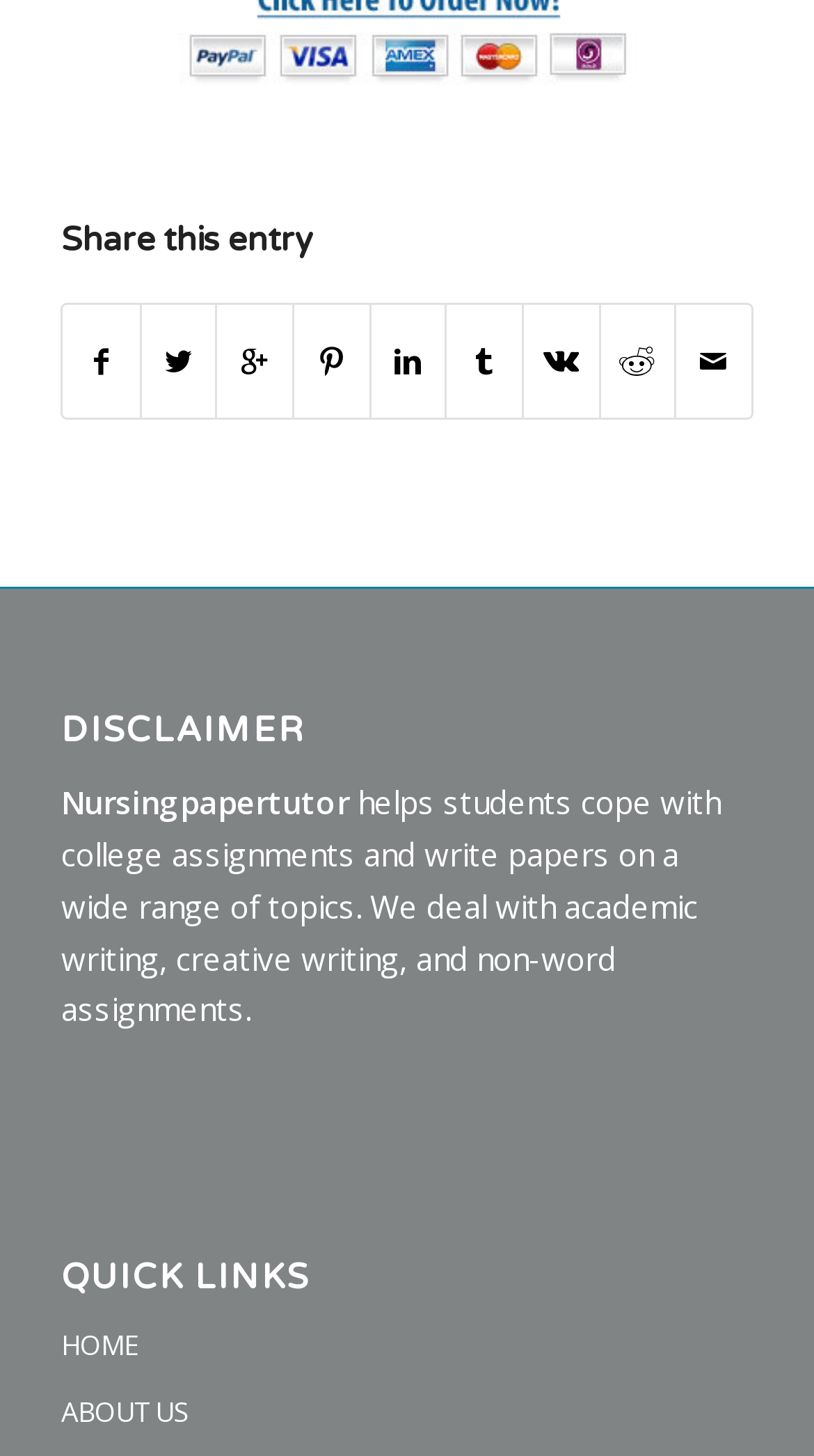Identify the bounding box coordinates for the UI element described by the following text: "ABOUT US". Provide the coordinates as four float numbers between 0 and 1, in the format [left, top, right, bottom].

[0.075, 0.949, 0.925, 0.995]